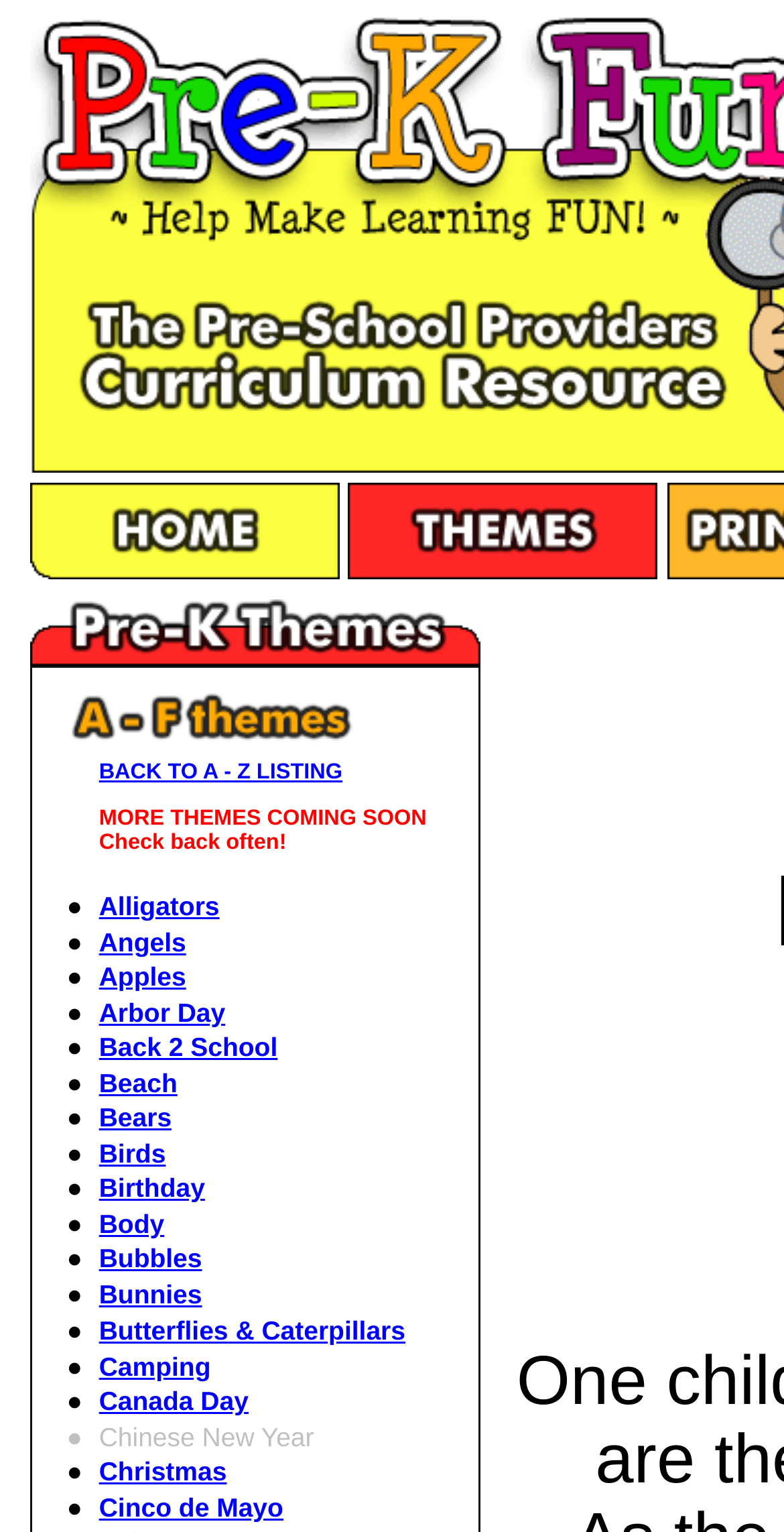How many links are in the 'A to Z' section?
Examine the webpage screenshot and provide an in-depth answer to the question.

I counted the number of links in the 'A to Z' section, which is the same as the number of theme categories listed, and found 24 links.